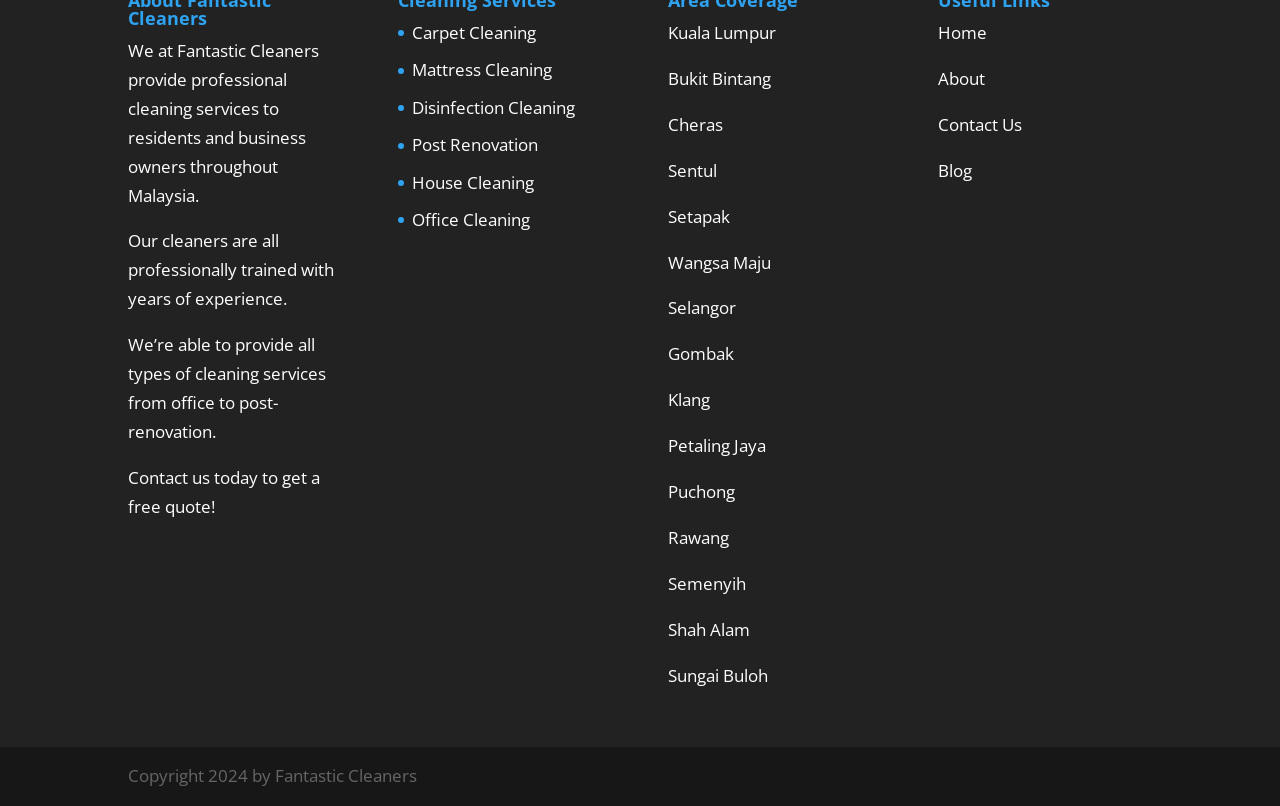Using the provided element description, identify the bounding box coordinates as (top-left x, top-left y, bottom-right x, bottom-right y). Ensure all values are between 0 and 1. Description: House Cleaning

[0.322, 0.212, 0.417, 0.24]